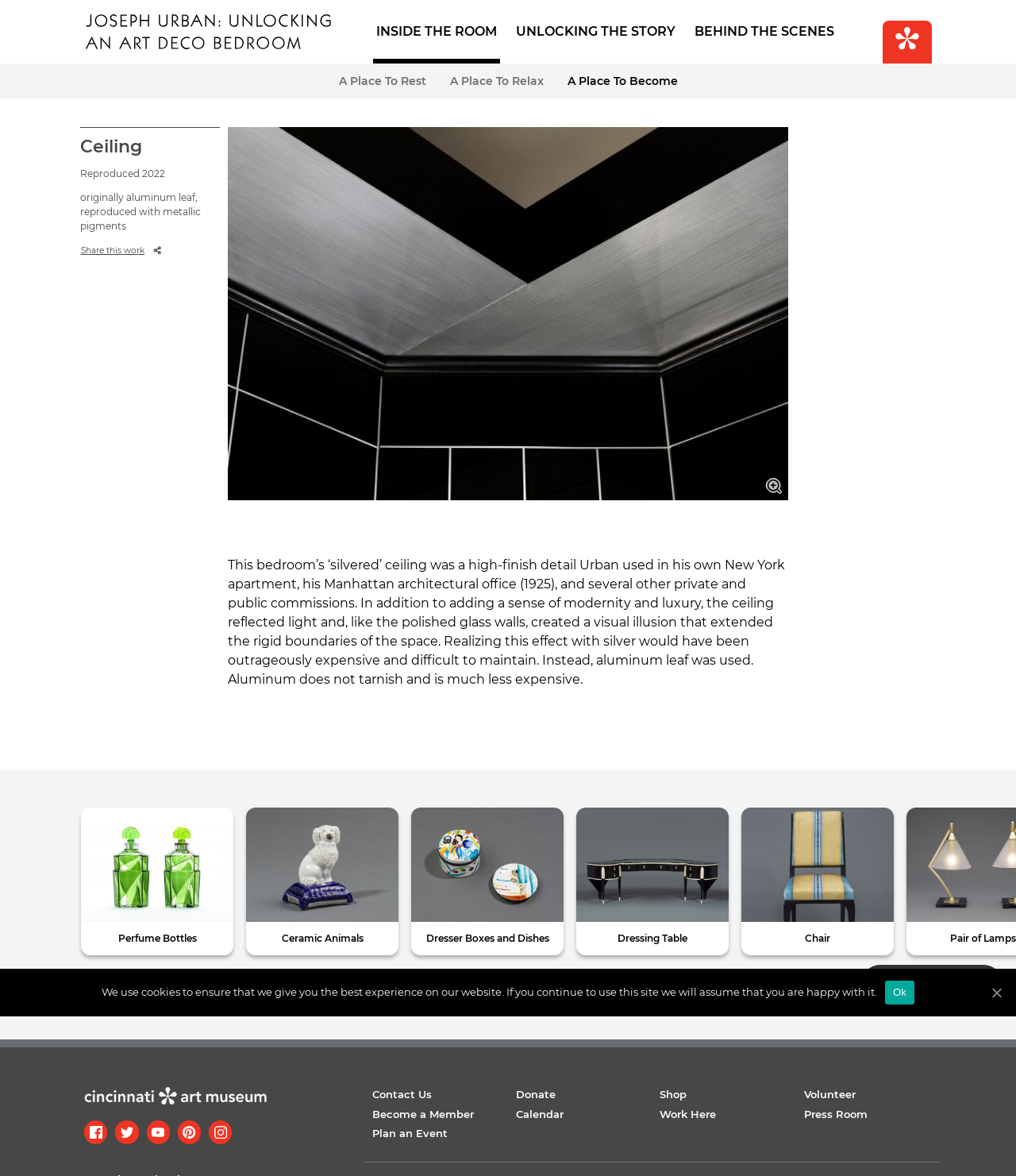What is the material used to create the ceiling?
Could you answer the question in a detailed manner, providing as much information as possible?

According to the webpage, the ceiling was 'originally aluminum leaf, reproduced with metallic pigments'. This indicates that the material used to create the ceiling is aluminum leaf.